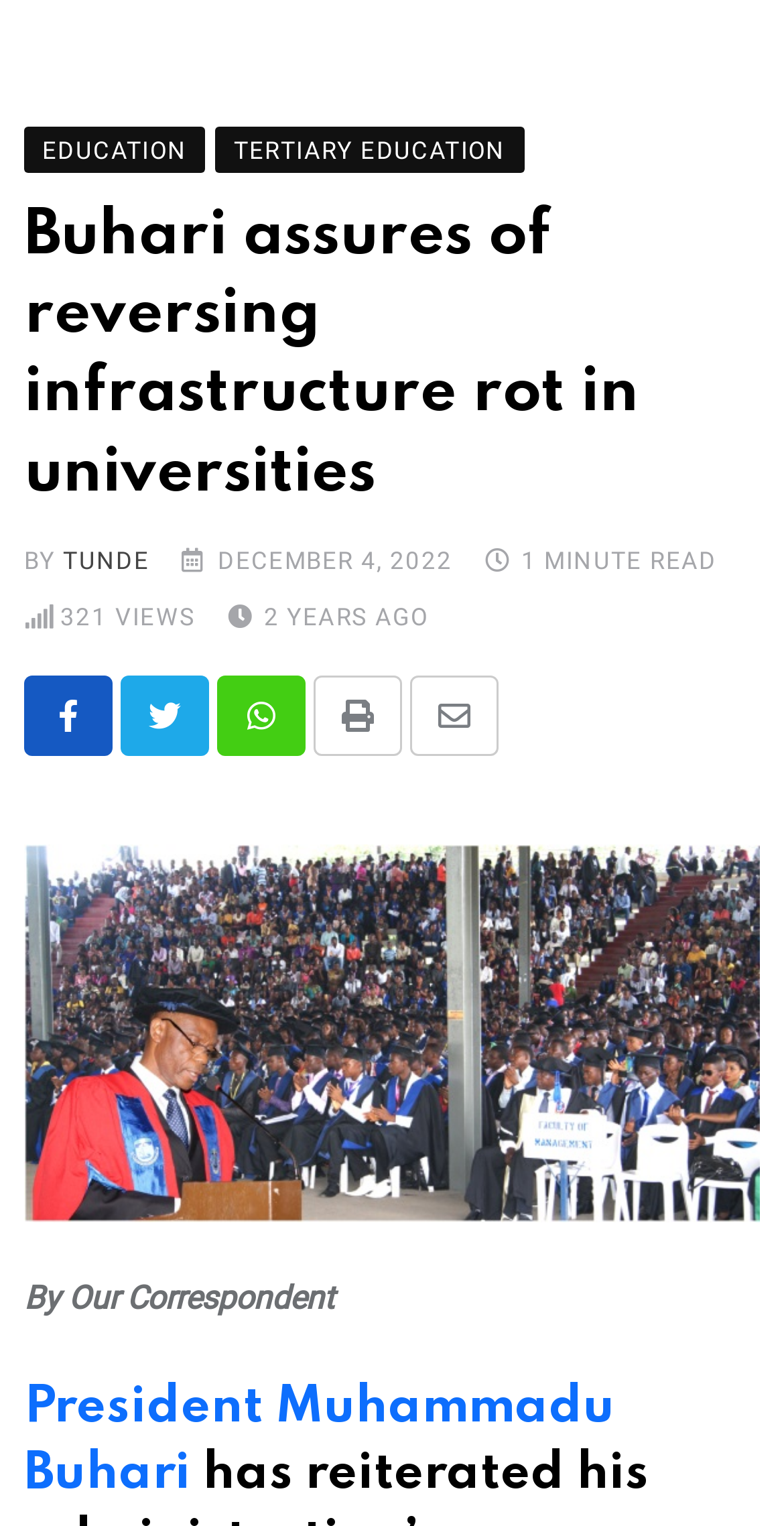Provide a one-word or short-phrase response to the question:
Who is mentioned in the article?

President Muhammadu Buhari